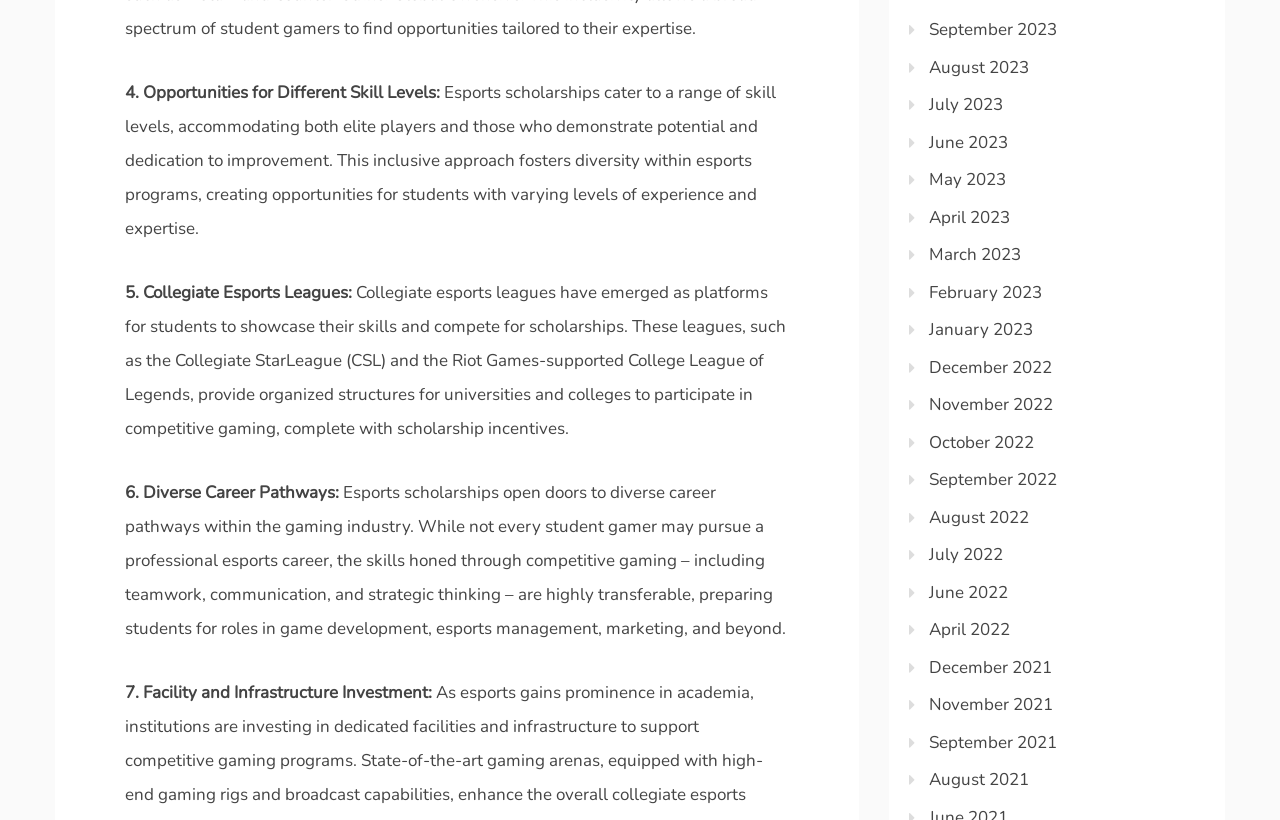What is the focus of collegiate esports leagues?
Look at the image and respond to the question as thoroughly as possible.

According to the text, collegiate esports leagues, such as the Collegiate StarLeague (CSL) and the Riot Games-supported College League of Legends, provide organized structures for universities and colleges to participate in competitive gaming, complete with scholarship incentives.